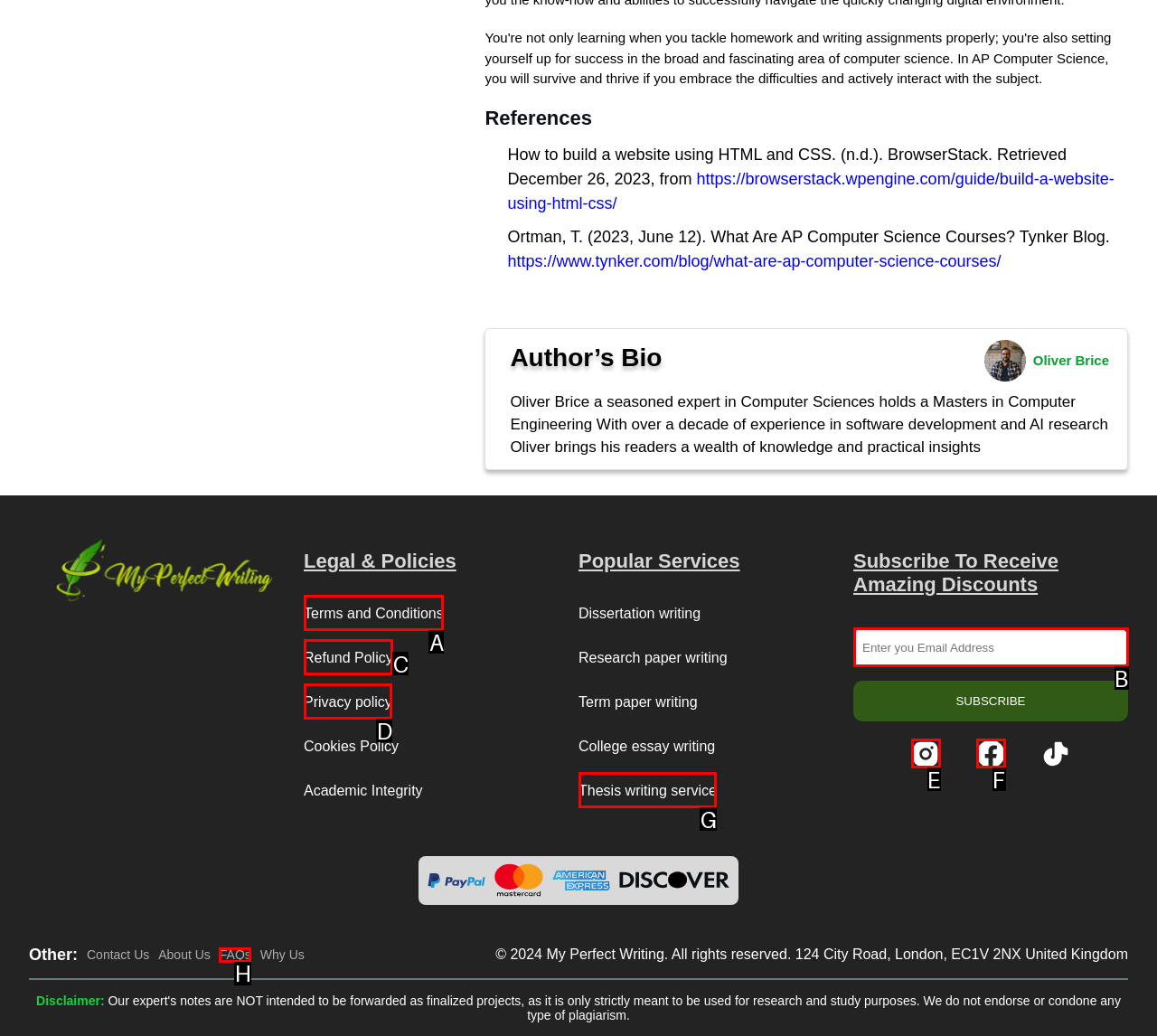Identify the HTML element that corresponds to the following description: Terms and Conditions Provide the letter of the best matching option.

A